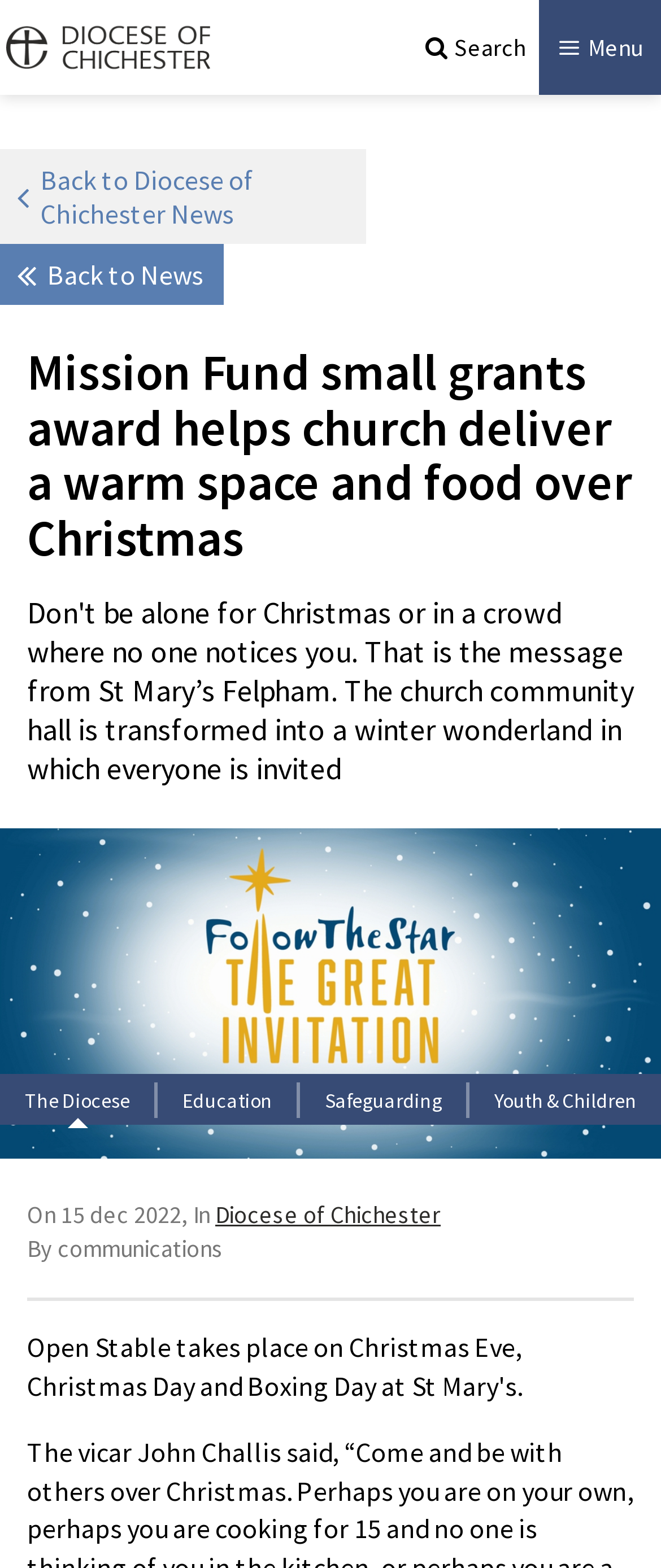Please identify the bounding box coordinates of the element on the webpage that should be clicked to follow this instruction: "Go back to Diocese of Chichester News". The bounding box coordinates should be given as four float numbers between 0 and 1, formatted as [left, top, right, bottom].

[0.0, 0.095, 0.554, 0.156]